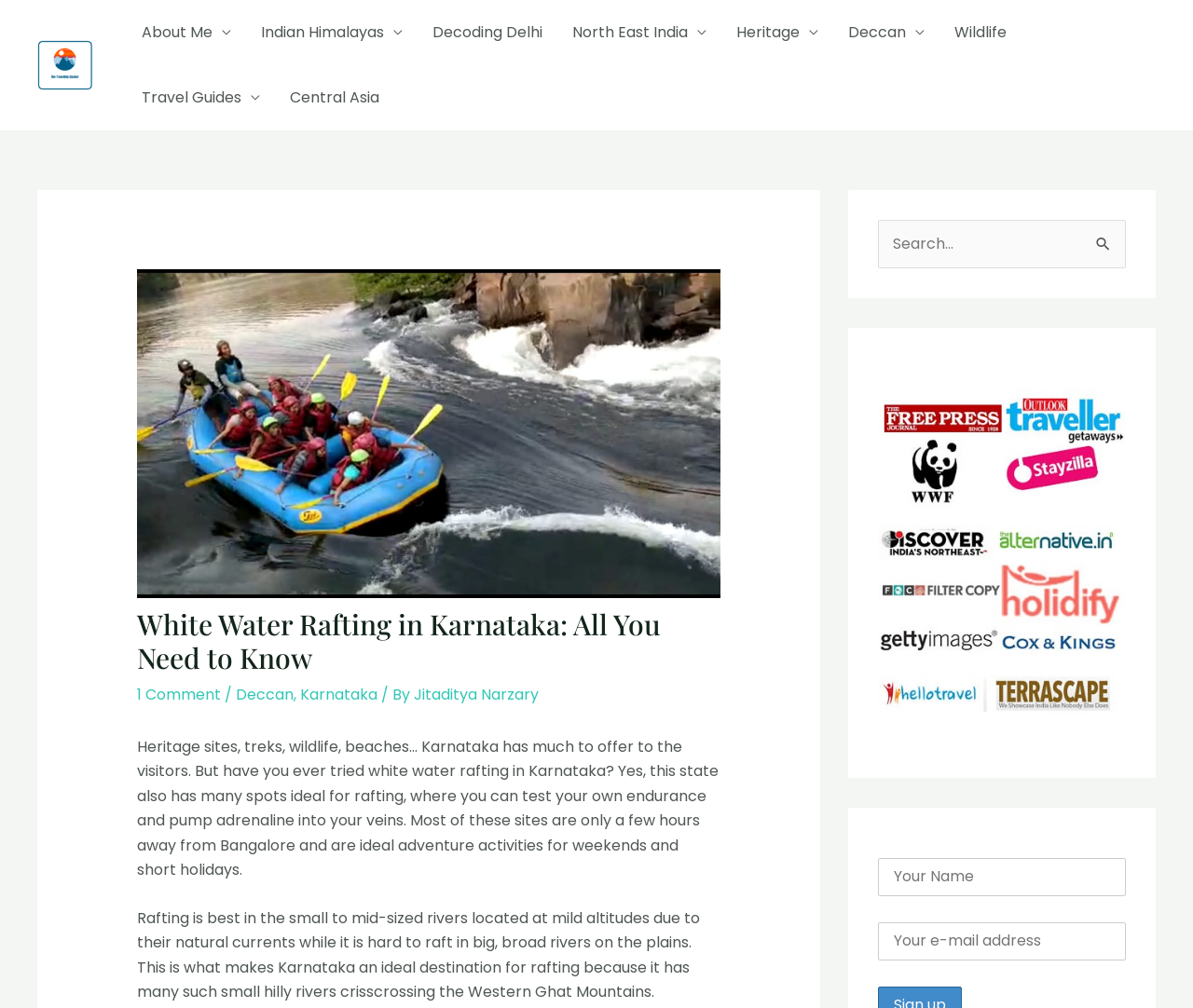What is the ideal location for rafting?
We need a detailed and exhaustive answer to the question. Please elaborate.

According to the webpage, rafting is best in small to mid-sized rivers located at mild altitudes due to their natural currents. This is why Karnataka is an ideal destination for rafting because it has many such small hilly rivers crisscrossing the Western Ghat Mountains.